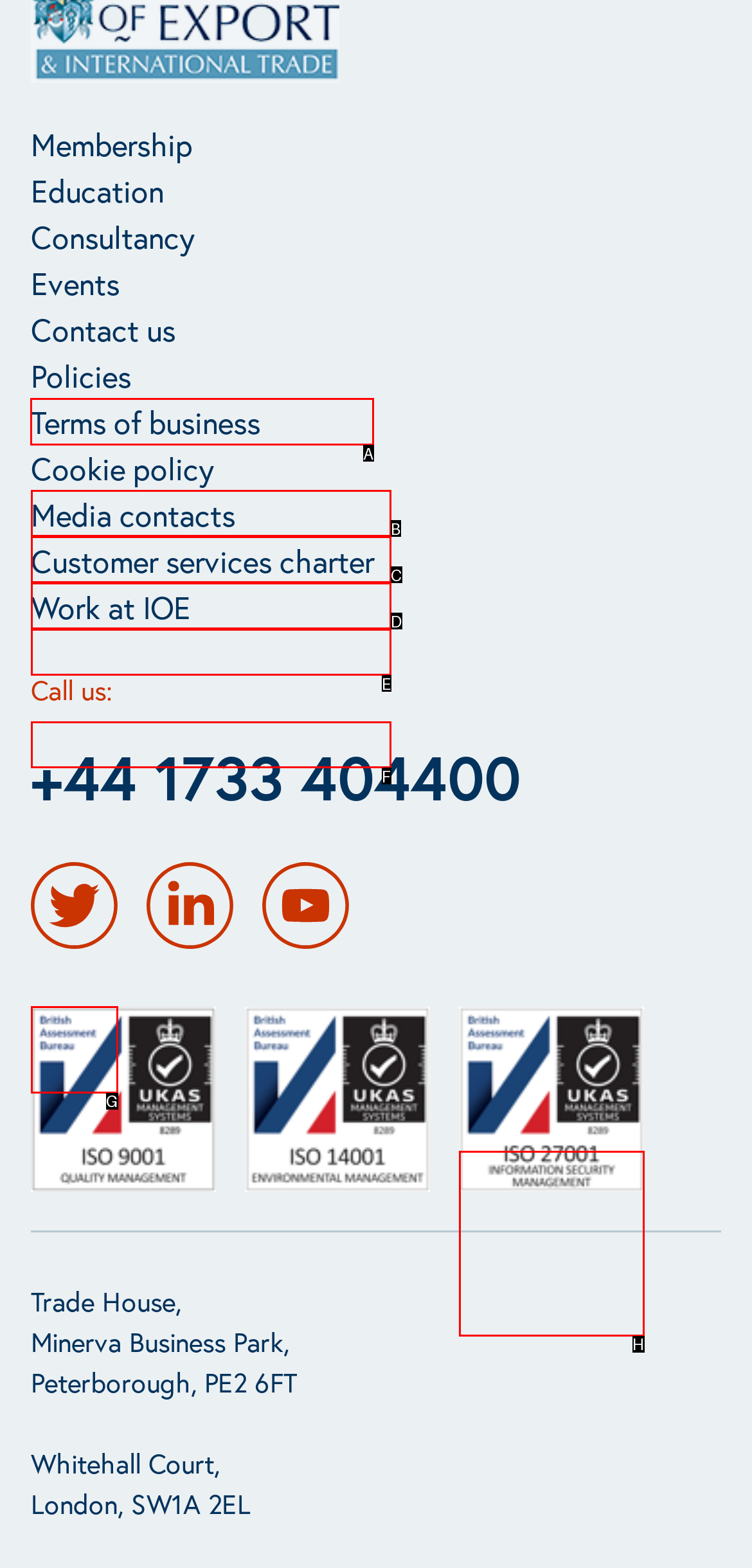Identify the appropriate choice to fulfill this task: View Terms of business
Respond with the letter corresponding to the correct option.

A